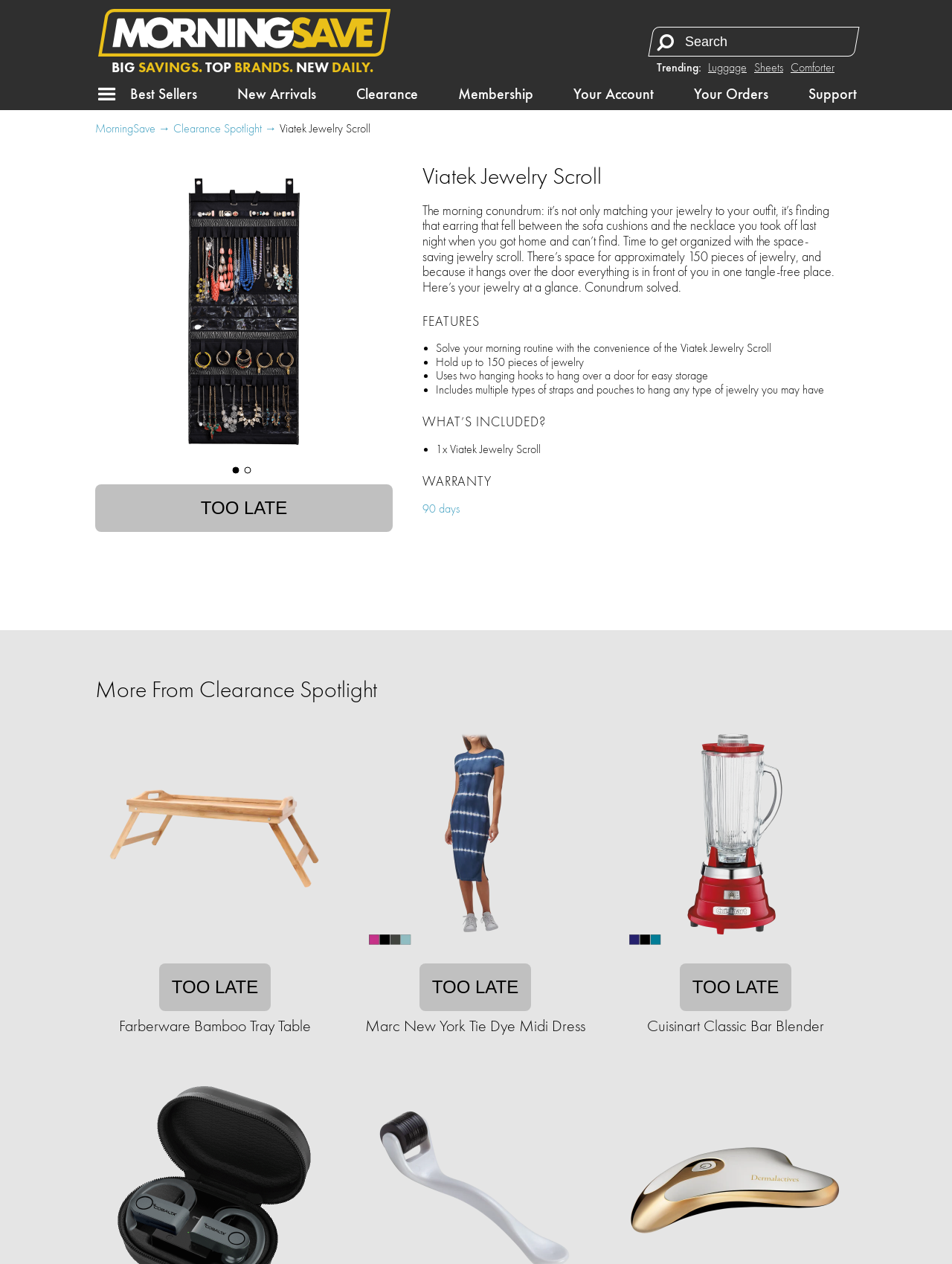Can you find the bounding box coordinates of the area I should click to execute the following instruction: "Click on the Steamer link"?

[0.042, 0.495, 0.101, 0.52]